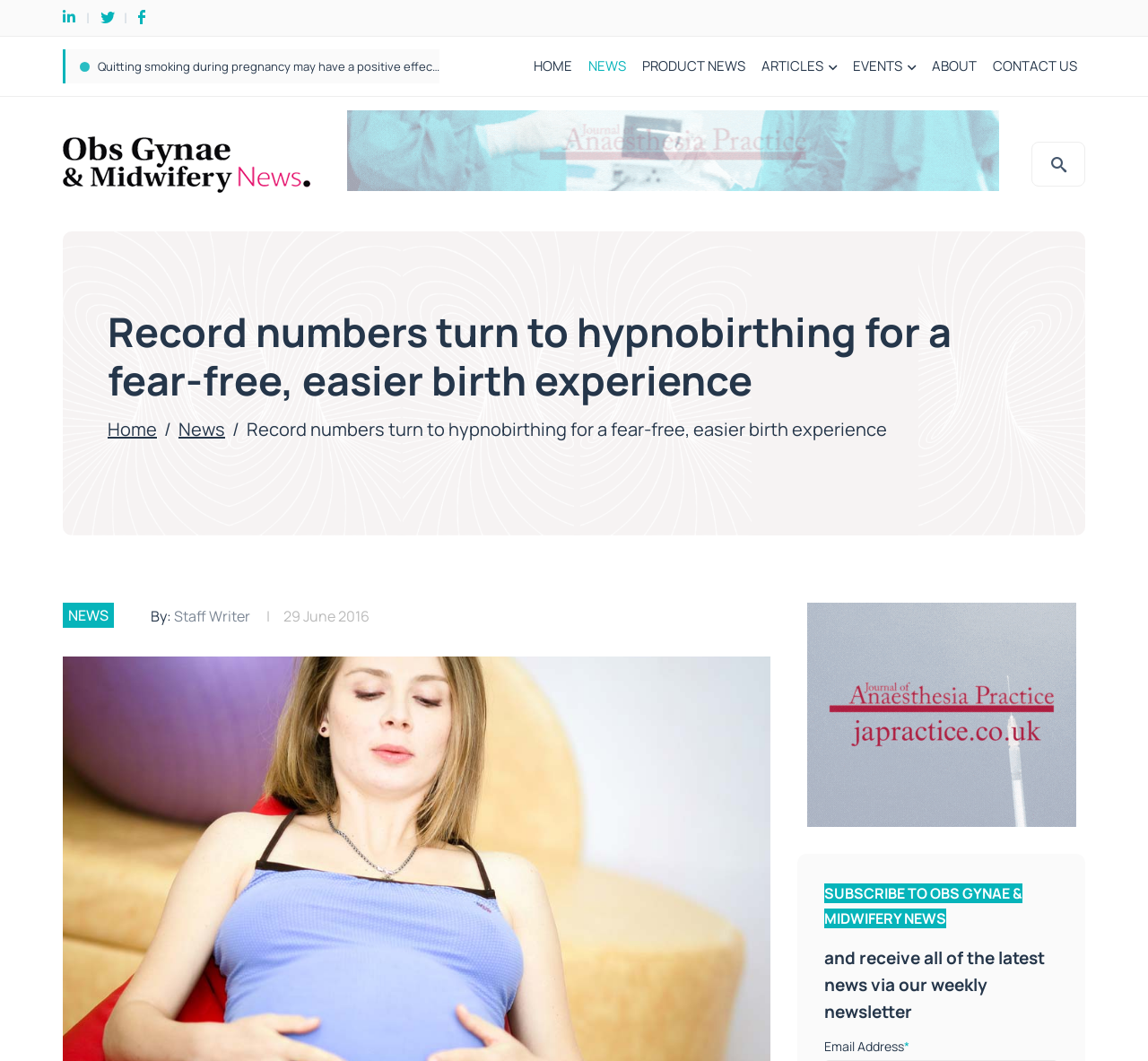Identify the bounding box of the UI element described as follows: "NEWS". Provide the coordinates as four float numbers in the range of 0 to 1 [left, top, right, bottom].

[0.055, 0.568, 0.099, 0.592]